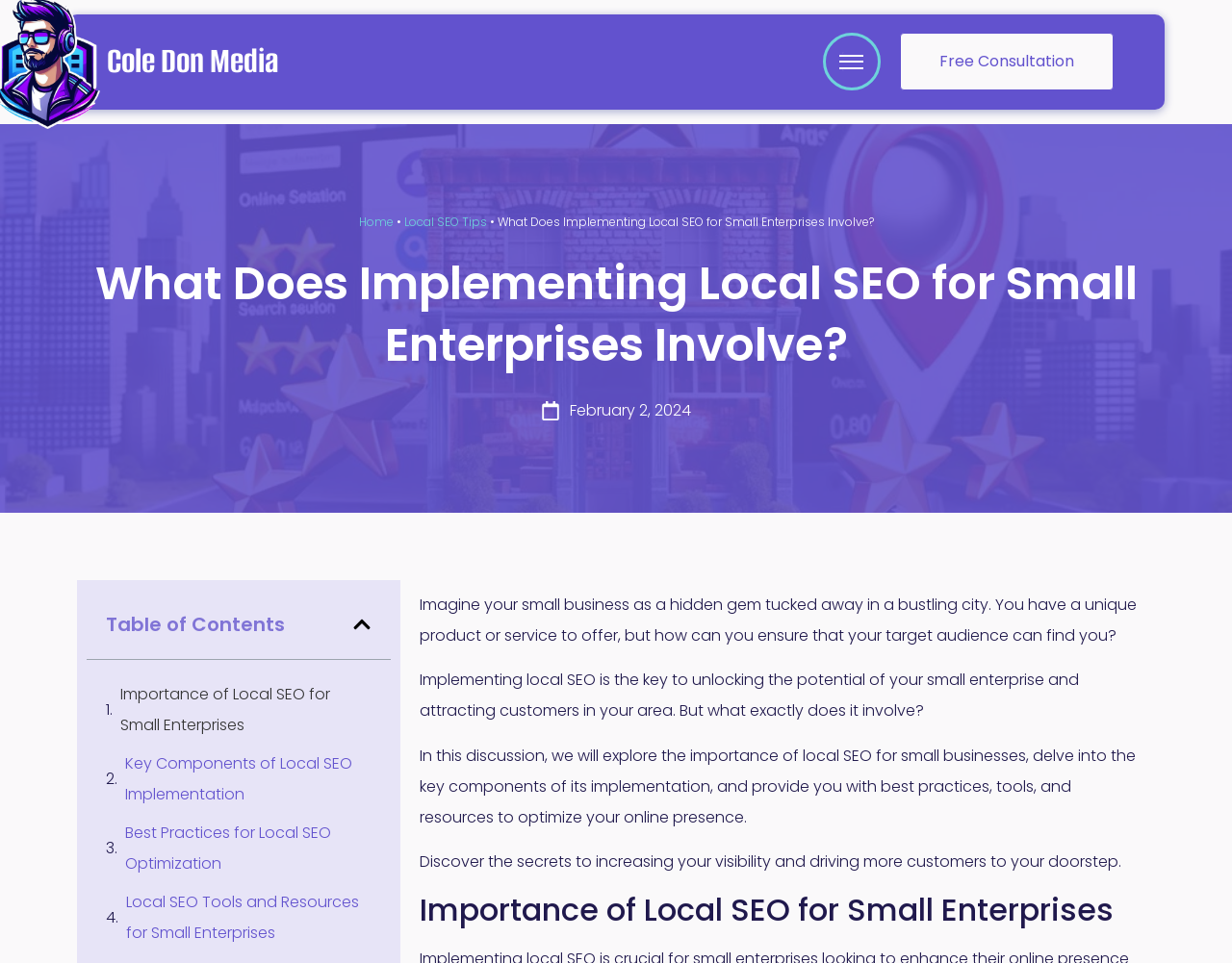Provide an in-depth caption for the elements present on the webpage.

This webpage is about implementing local SEO for small enterprises. At the top, there is a navigation bar with breadcrumbs, featuring links to "Home" and "Local SEO Tips". Below the navigation bar, there is a heading that reads "What Does Implementing Local SEO for Small Enterprises Involve?".

On the top-right corner, there are two links: "Cole Don Media" and "Free Consultation". The date "February 2, 2024" is displayed below the heading.

The main content of the webpage is divided into sections. The first section starts with a paragraph that introduces the concept of local SEO for small businesses, followed by another paragraph that explains the purpose of the discussion. The third paragraph provides an overview of what the discussion will cover.

Below these paragraphs, there is a table of contents with links to different sections, including "Importance of Local SEO for Small Enterprises", "Key Components of Local SEO Implementation", "Best Practices for Local SEO Optimization", and "Local SEO Tools and Resources for Small Enterprises". Each section has a heading and a brief description.

The webpage has a total of 5 links in the navigation bar and table of contents, and 4 headings that break up the content into sections. The text is organized in a clear and concise manner, making it easy to read and understand.